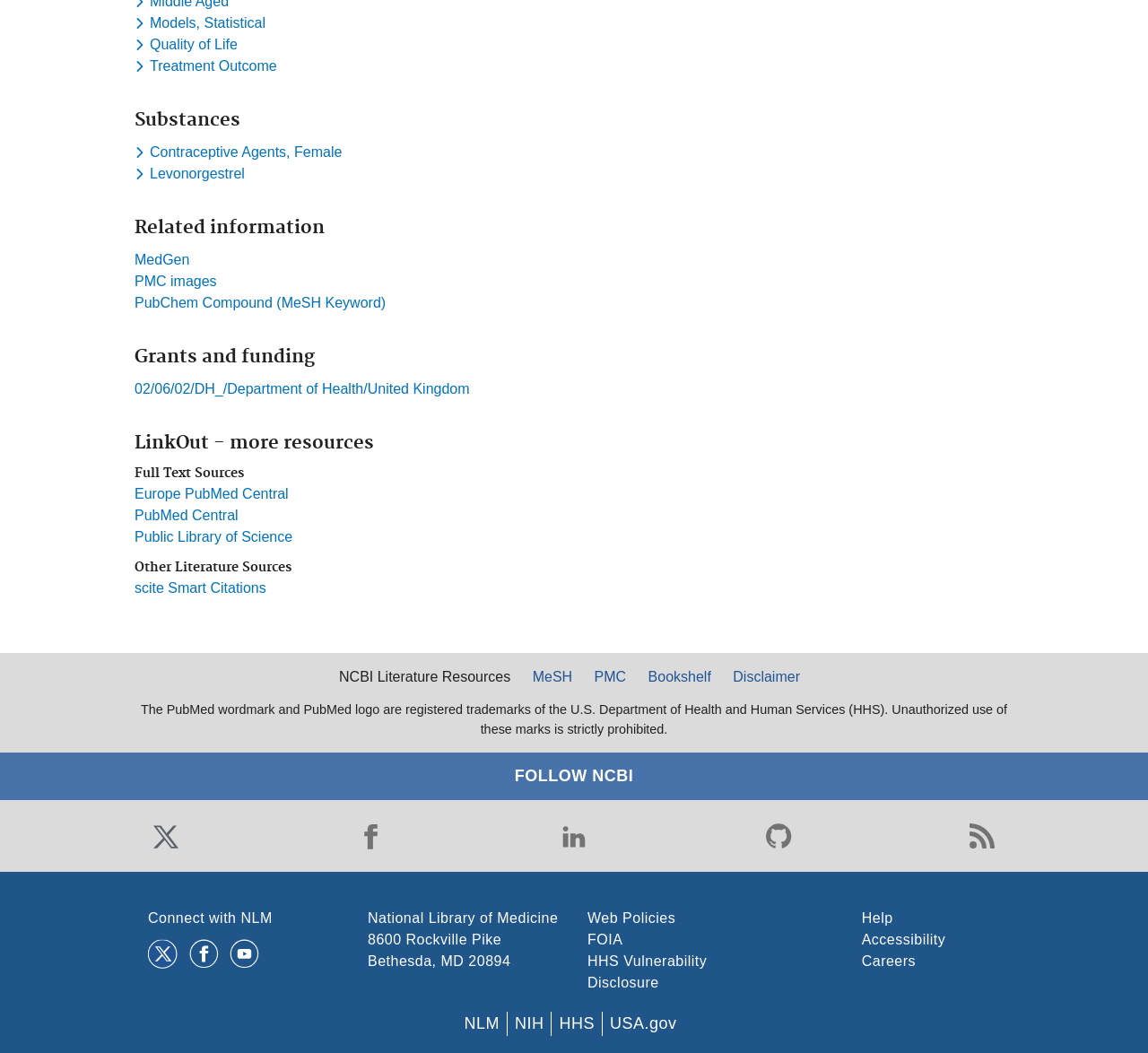Determine the bounding box coordinates for the clickable element to execute this instruction: "Explore the online directory of local producers". Provide the coordinates as four float numbers between 0 and 1, i.e., [left, top, right, bottom].

None